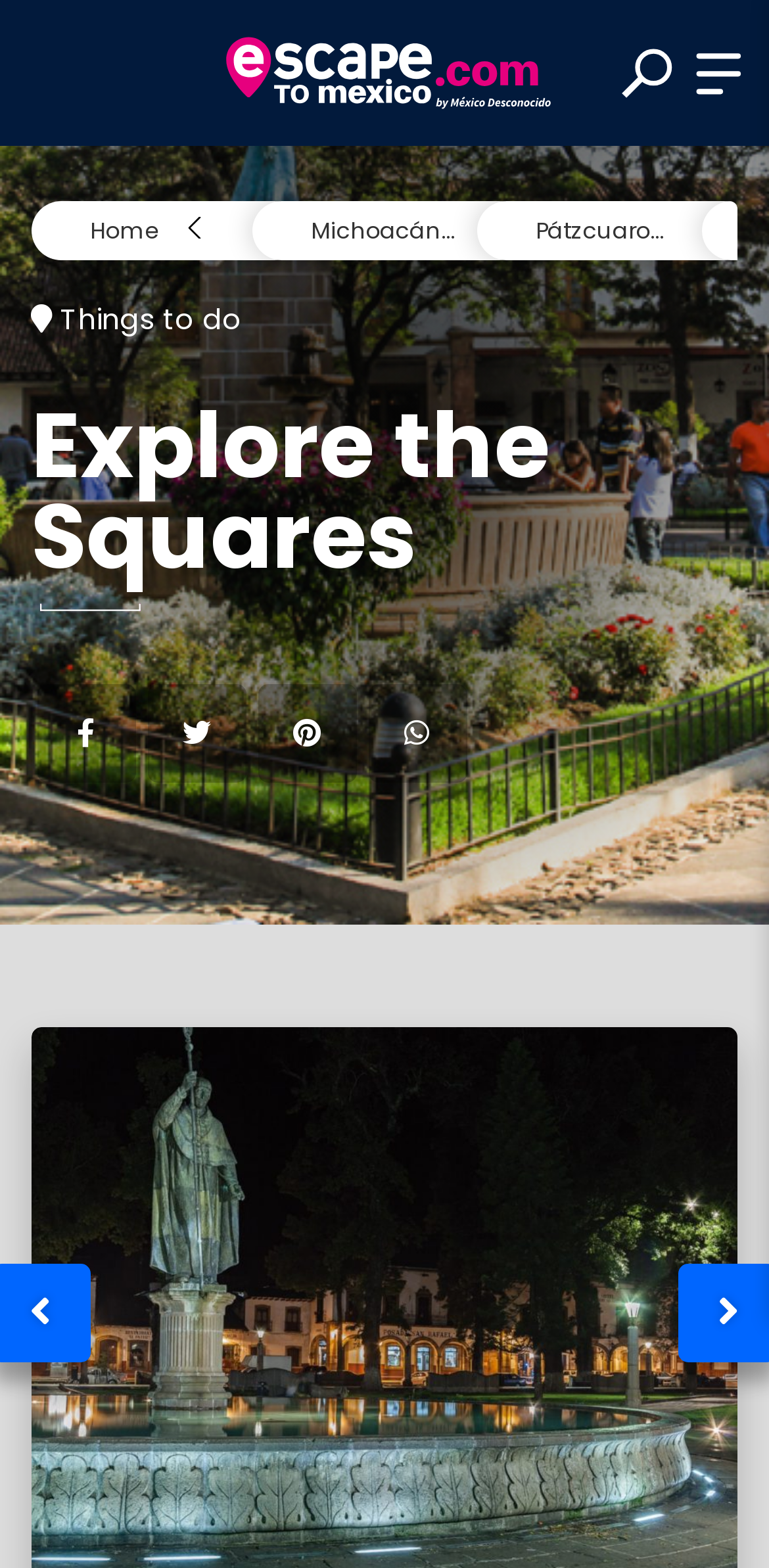Can you show the bounding box coordinates of the region to click on to complete the task described in the instruction: "Explore the Squares"?

[0.04, 0.255, 0.96, 0.371]